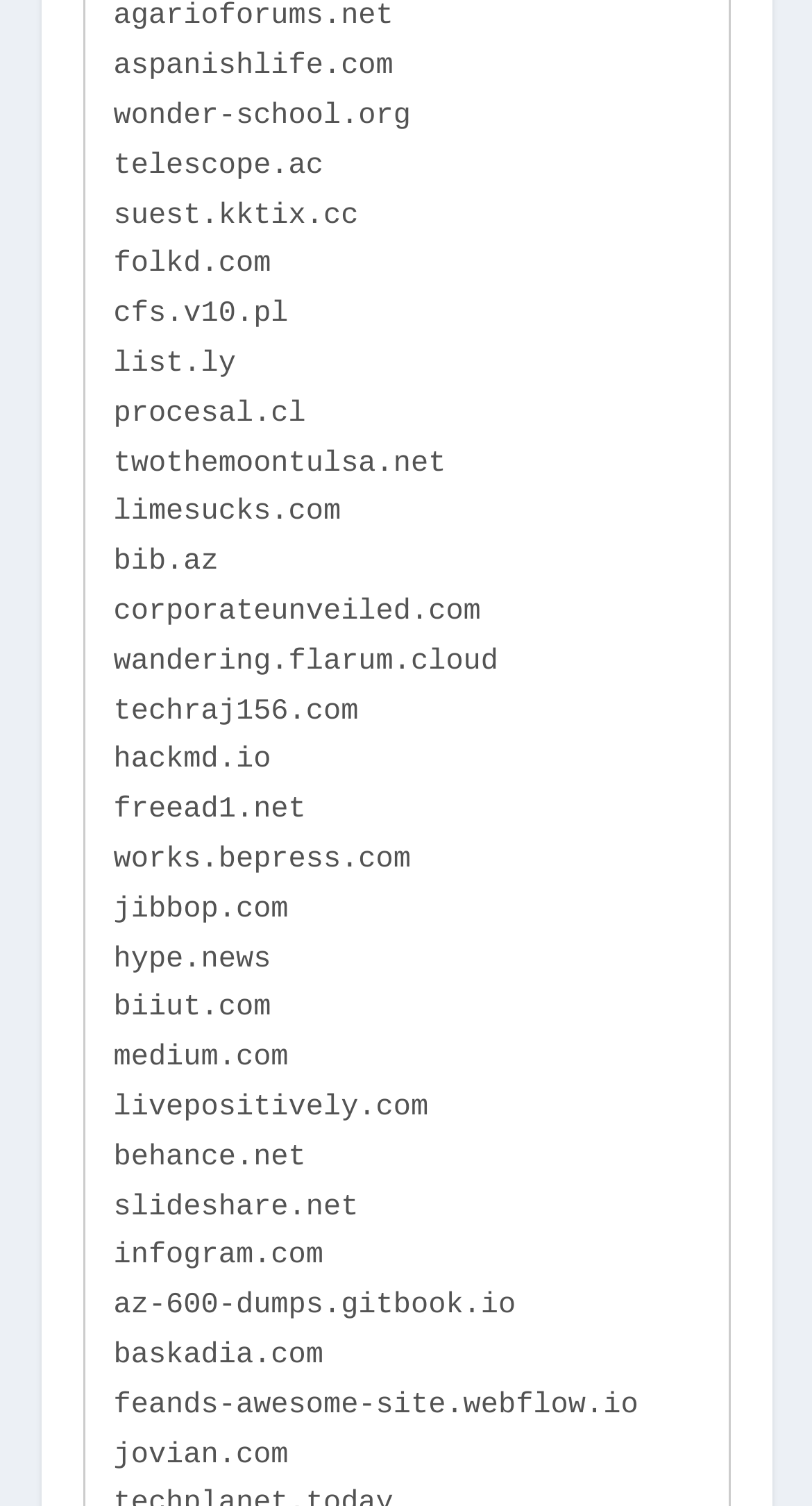Are all links on the same horizontal level?
Look at the image and answer the question with a single word or phrase.

No